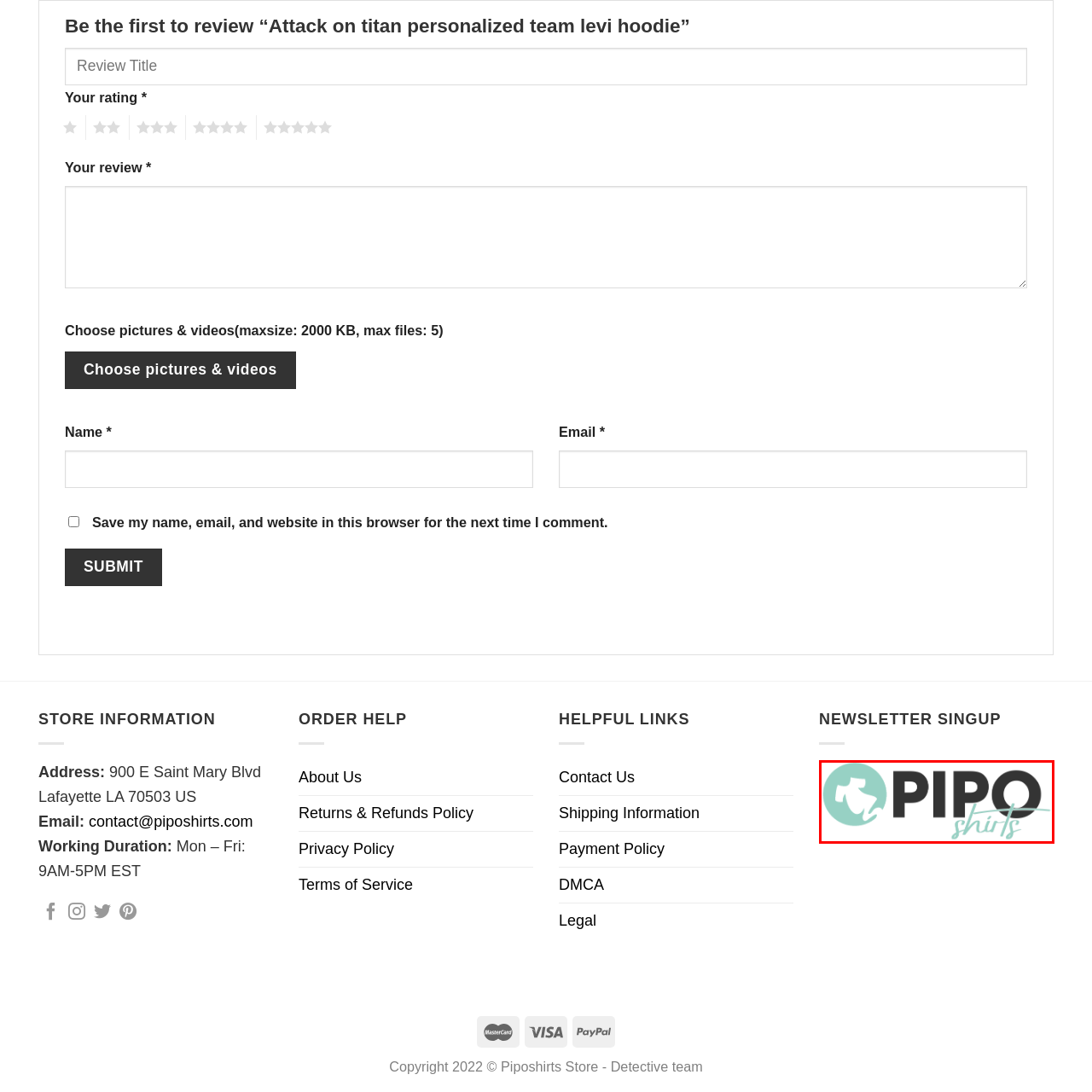What type of font is used for the word 'shirts'?  
Analyze the image surrounded by the red box and deliver a detailed answer based on the visual elements depicted in the image.

The word 'shirts' is presented in a stylish script font, which is a type of font that resembles handwriting. This is mentioned in the caption, which highlights the modern and casual vibe of the logo.